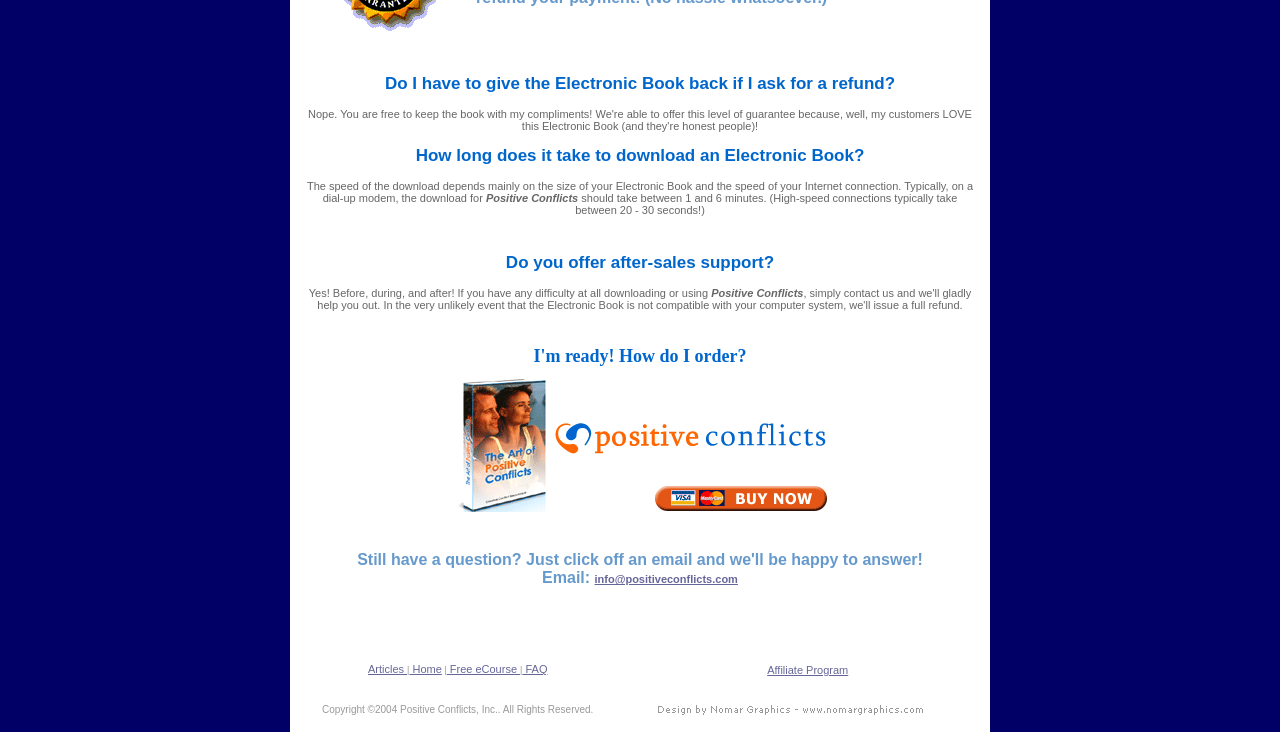Using the information in the image, could you please answer the following question in detail:
What kind of support does the company offer?

The company offers before, during, and after sales support as mentioned in the static text 'Yes! Before, during, and after! If you have any difficulty at all downloading or using...' which indicates the scope of their support.